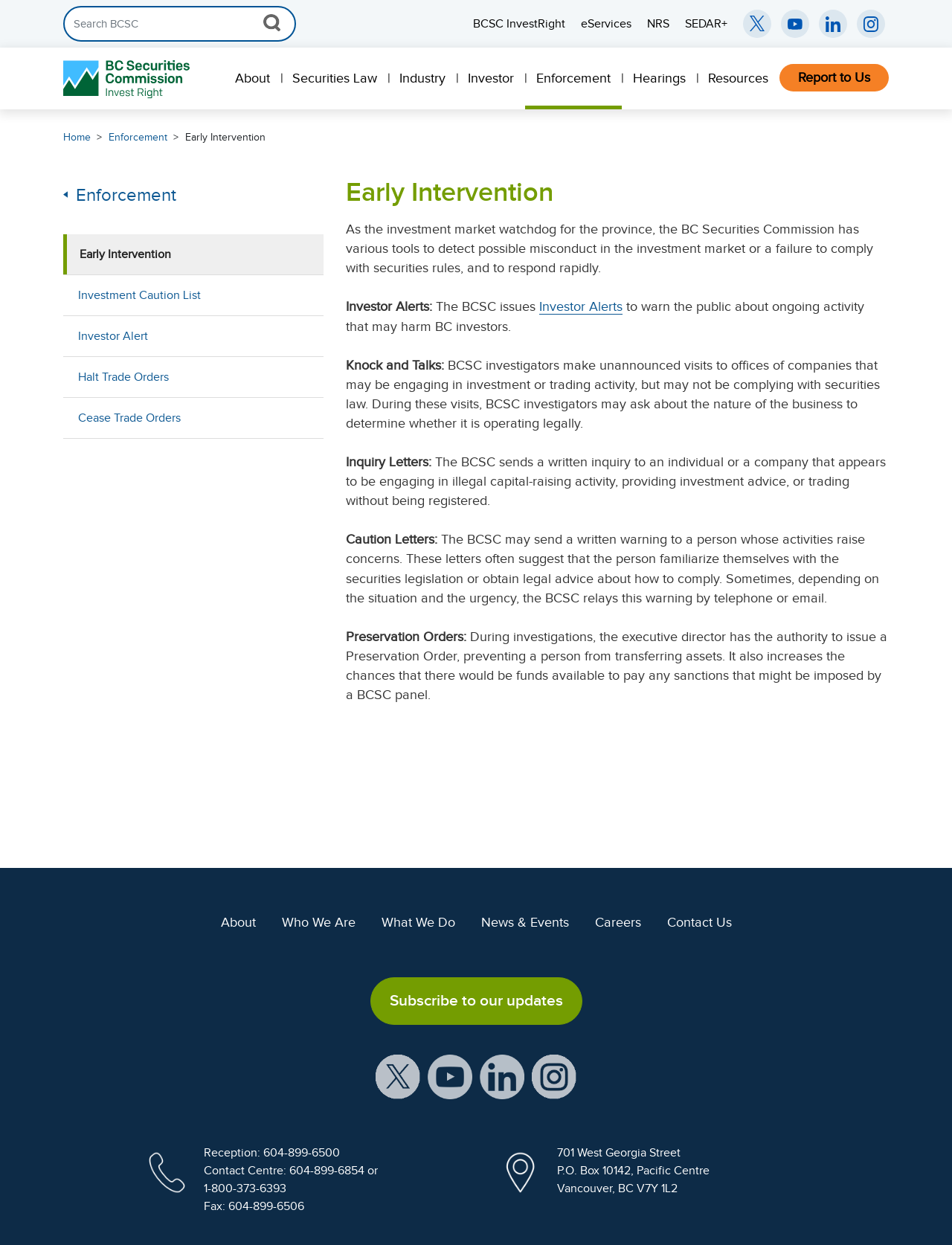Using the given description, provide the bounding box coordinates formatted as (top-left x, top-left y, bottom-right x, bottom-right y), with all values being floating point numbers between 0 and 1. Description: BCSC InvestRight

[0.491, 0.005, 0.6, 0.033]